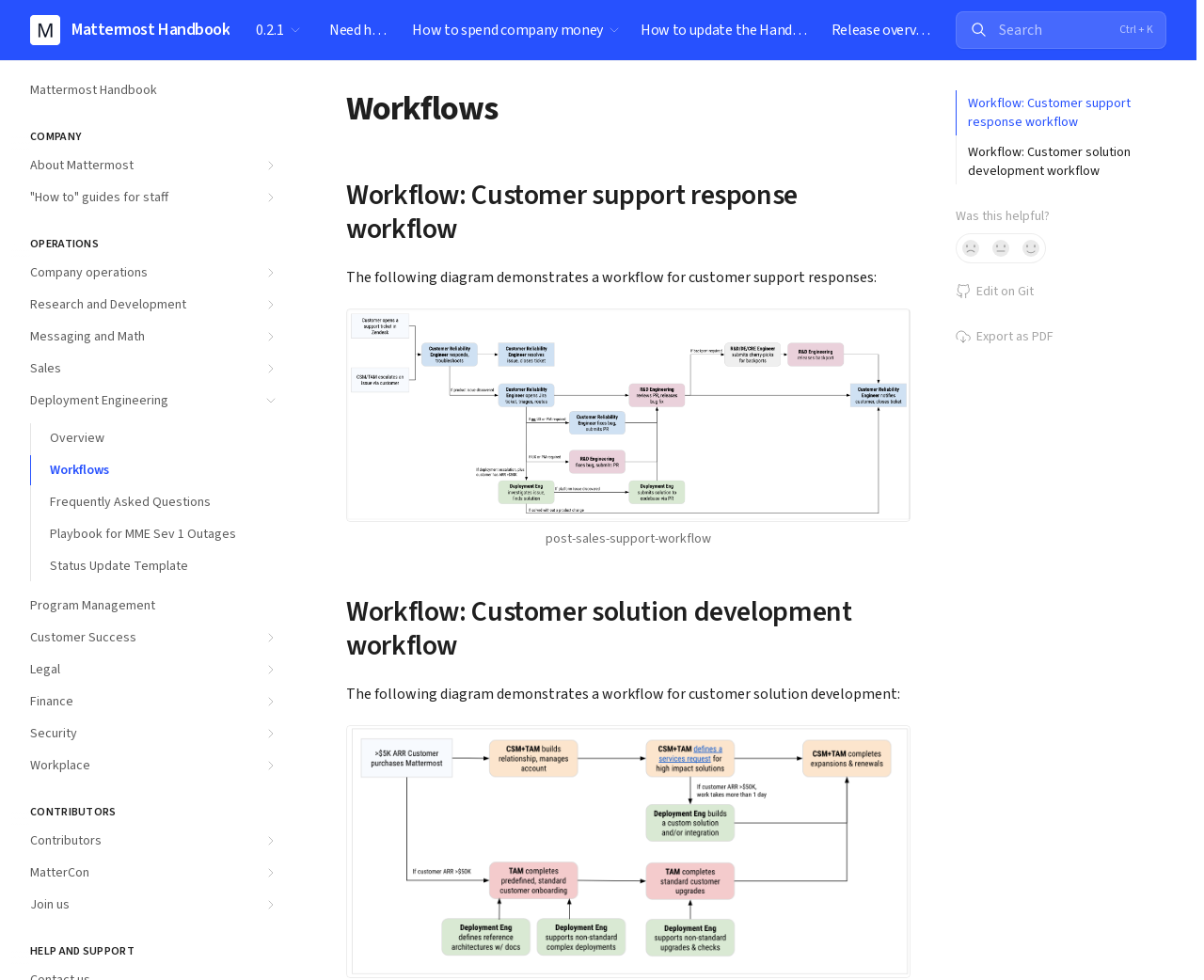What is the purpose of the 'Search' button?
Refer to the screenshot and answer in one word or phrase.

To search the Handbook